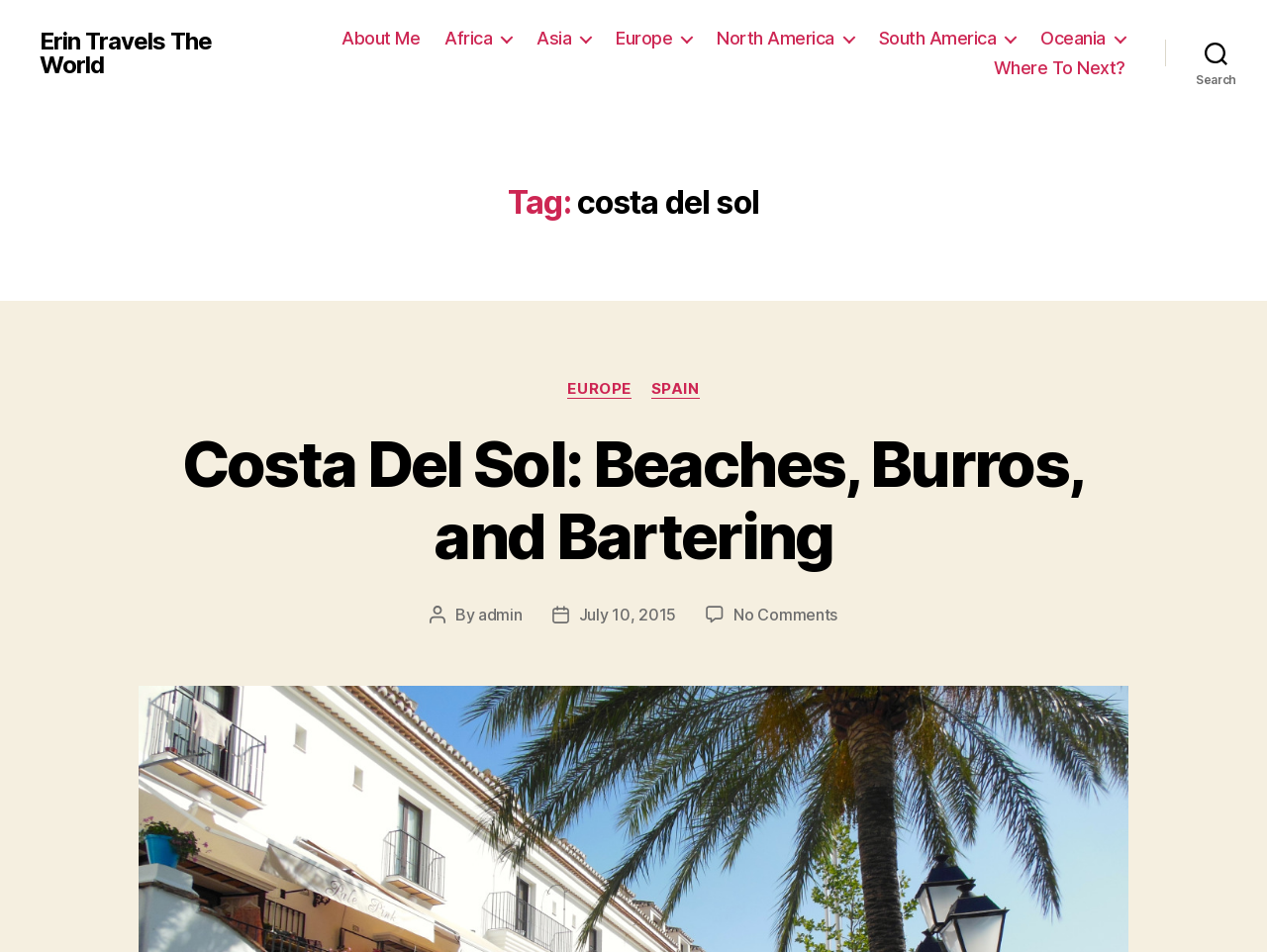What is the category of the current post?
Using the image as a reference, give a one-word or short phrase answer.

EUROPE